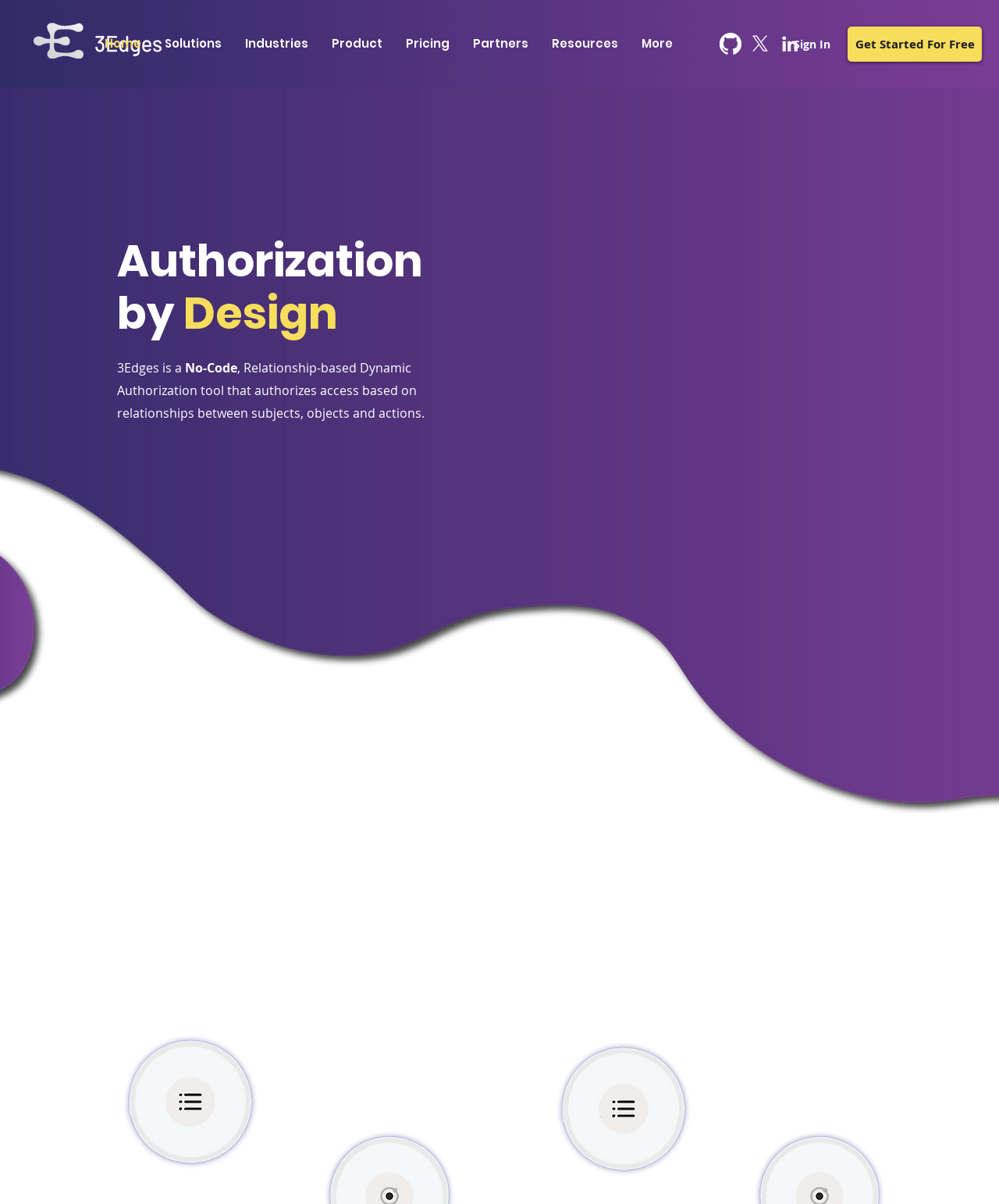Can you locate the main headline on this webpage and provide its text content?

Authorization by Design